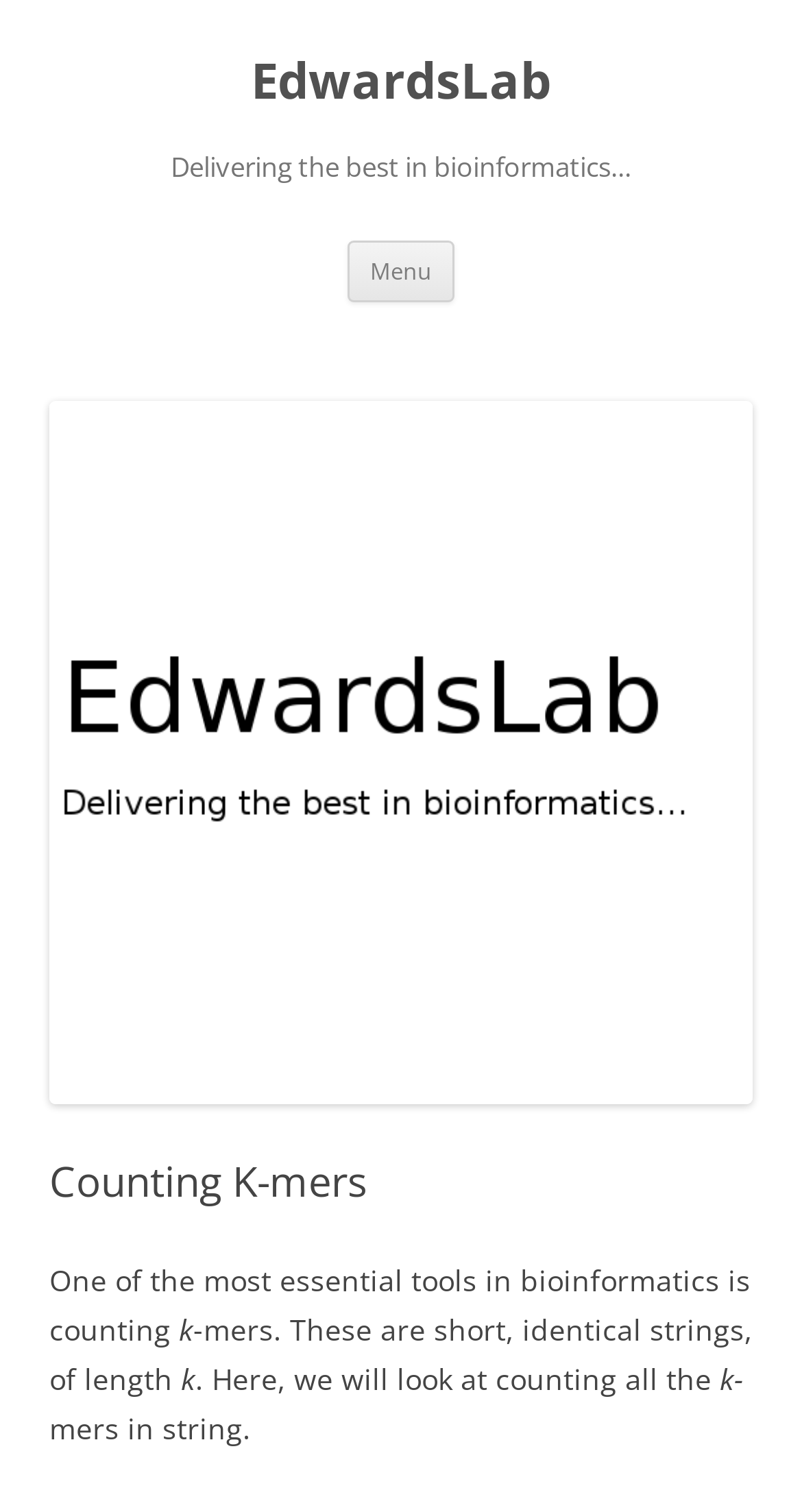What is the name of the lab?
Look at the image and provide a detailed response to the question.

The name of the lab can be found in the top-left corner of the webpage, where it says 'EdwardsLab' in a heading element.